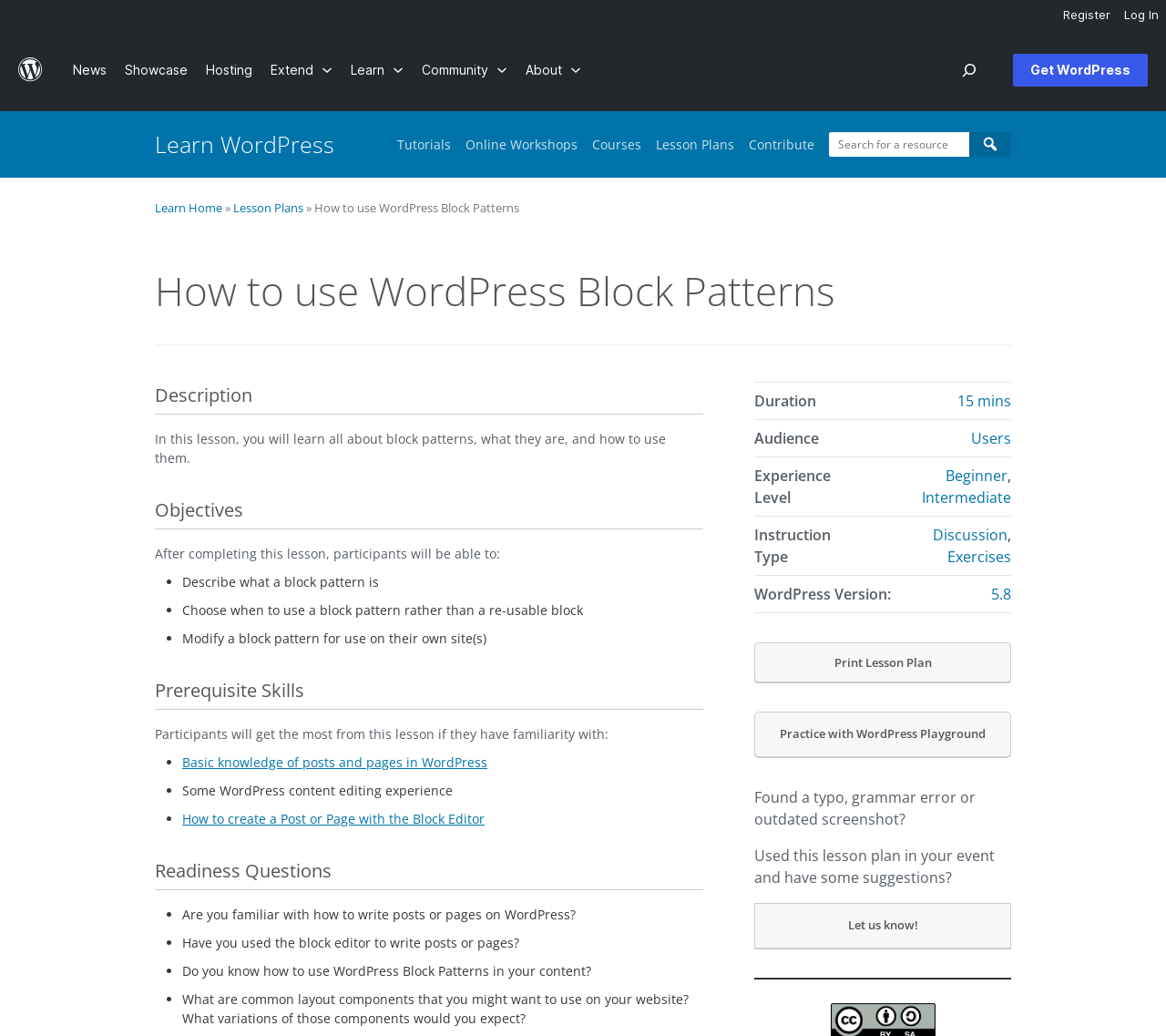Create a detailed summary of the webpage's content and design.

This webpage is a lesson plan on "How to use WordPress Block Patterns" provided by Learn WordPress. At the top, there is a menu with options to log in or register, and a WordPress.org logo with a link to the website. Below the menu, there are links to "News", "Showcase", "Hosting", and other submenu options.

On the left side, there is a navigation menu with breadcrumbs, showing the current location as "Learn Home > Lesson Plans > How to use WordPress Block Patterns". The main content area has a heading "How to use WordPress Block Patterns" followed by a description of the lesson, which explains that participants will learn about block patterns, their usage, and how to modify them.

The lesson objectives are listed below, including describing what a block pattern is, choosing when to use a block pattern, and modifying a block pattern for personal use. The prerequisites for the lesson are also listed, including basic knowledge of posts and pages in WordPress and some WordPress content editing experience.

The lesson plan is divided into sections, including "Readiness Questions" with questions to assess the participant's familiarity with WordPress and block patterns, and "Instruction Type" which indicates that the lesson includes discussions and exercises. The duration of the lesson is 15 minutes, and it is intended for users with beginner or intermediate experience levels.

At the bottom of the page, there are buttons to print the lesson plan, practice with WordPress Playground, and provide feedback on the lesson plan.